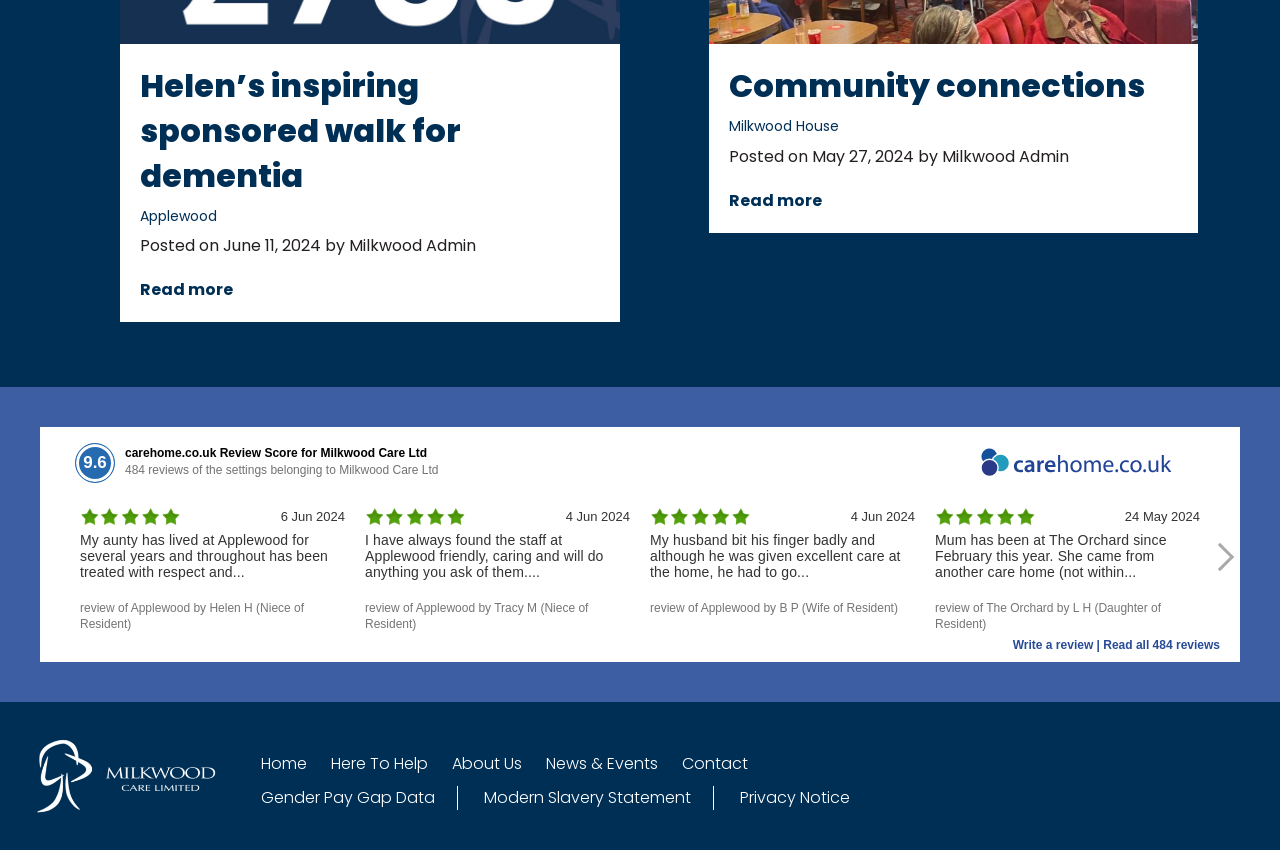Provide the bounding box coordinates, formatted as (top-left x, top-left y, bottom-right x, bottom-right y), with all values being floating point numbers between 0 and 1. Identify the bounding box of the UI element that matches the description: Read all 484 reviews

[0.862, 0.751, 0.953, 0.767]